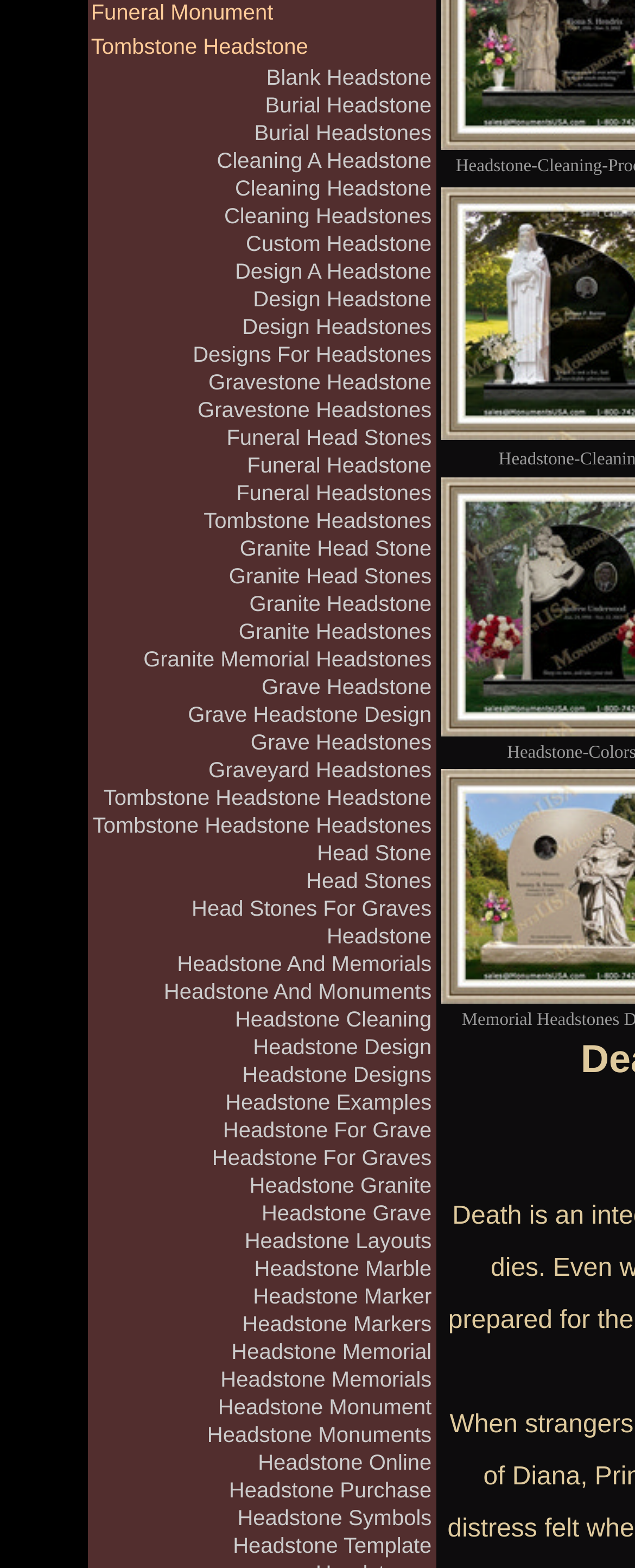What is the first link on the webpage?
Use the information from the image to give a detailed answer to the question.

The first link on the webpage is 'Funeral Monument' which is located at the top of the page with a bounding box of [0.143, 0.0, 0.43, 0.016].